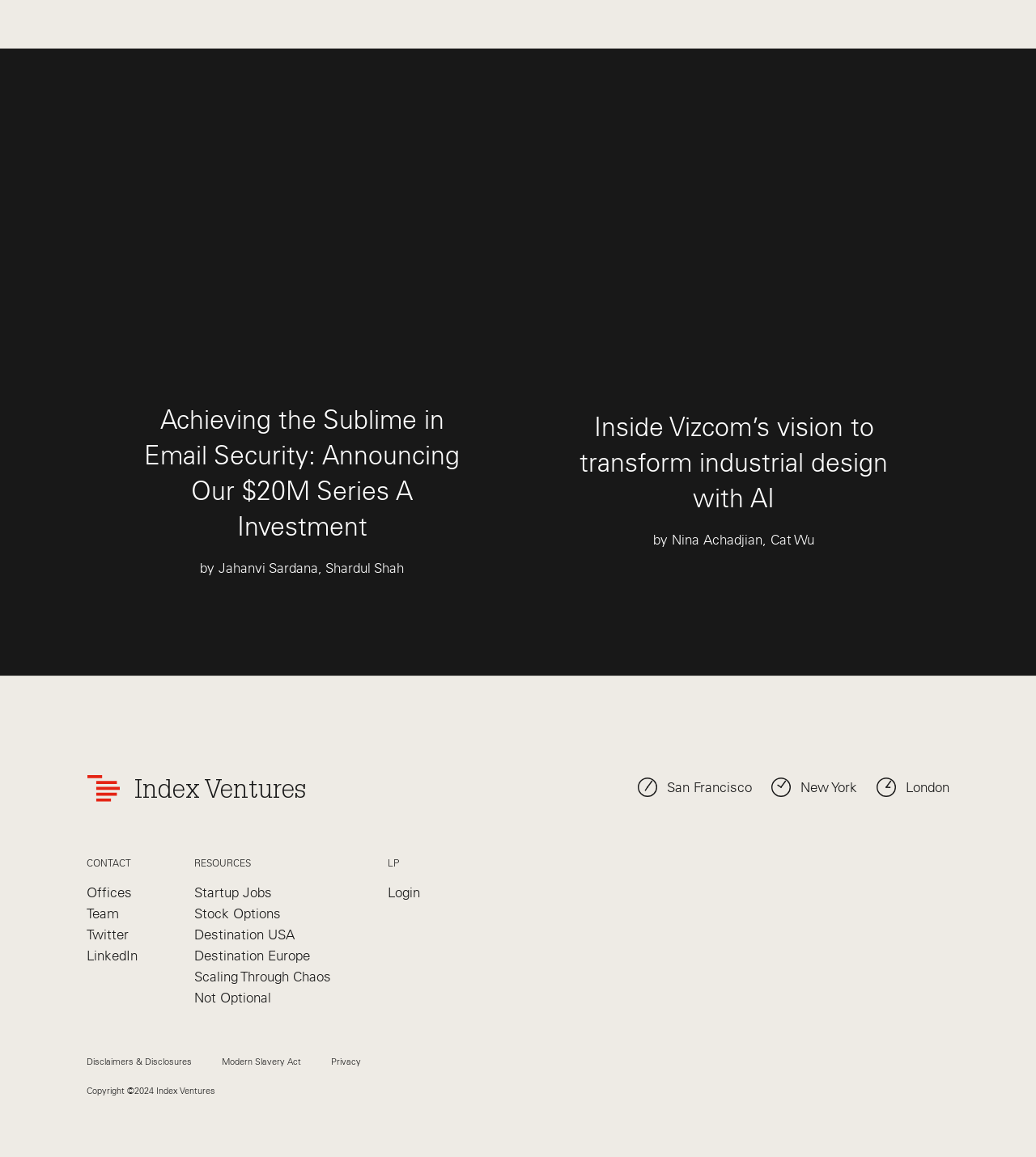Please answer the following question using a single word or phrase: 
What is the year of the copyright?

2024